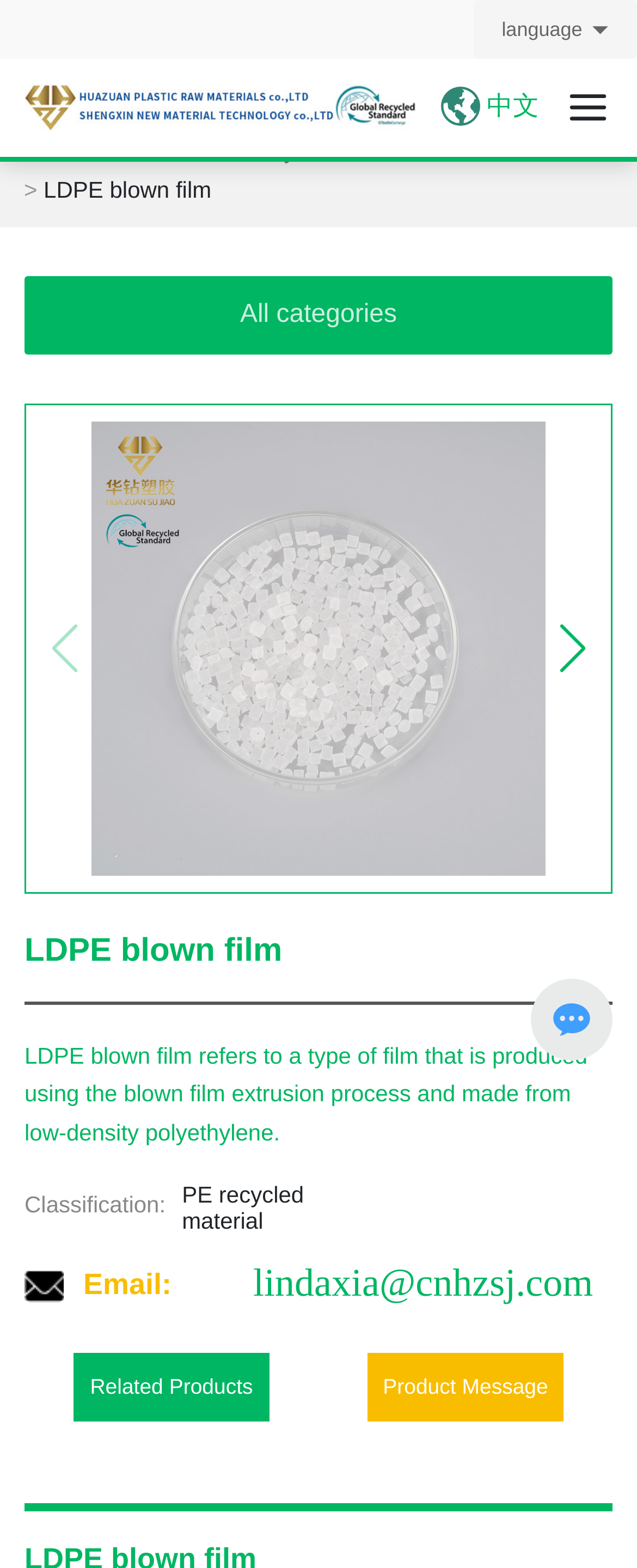Locate the bounding box coordinates of the element that should be clicked to fulfill the instruction: "View related products".

[0.115, 0.863, 0.423, 0.907]